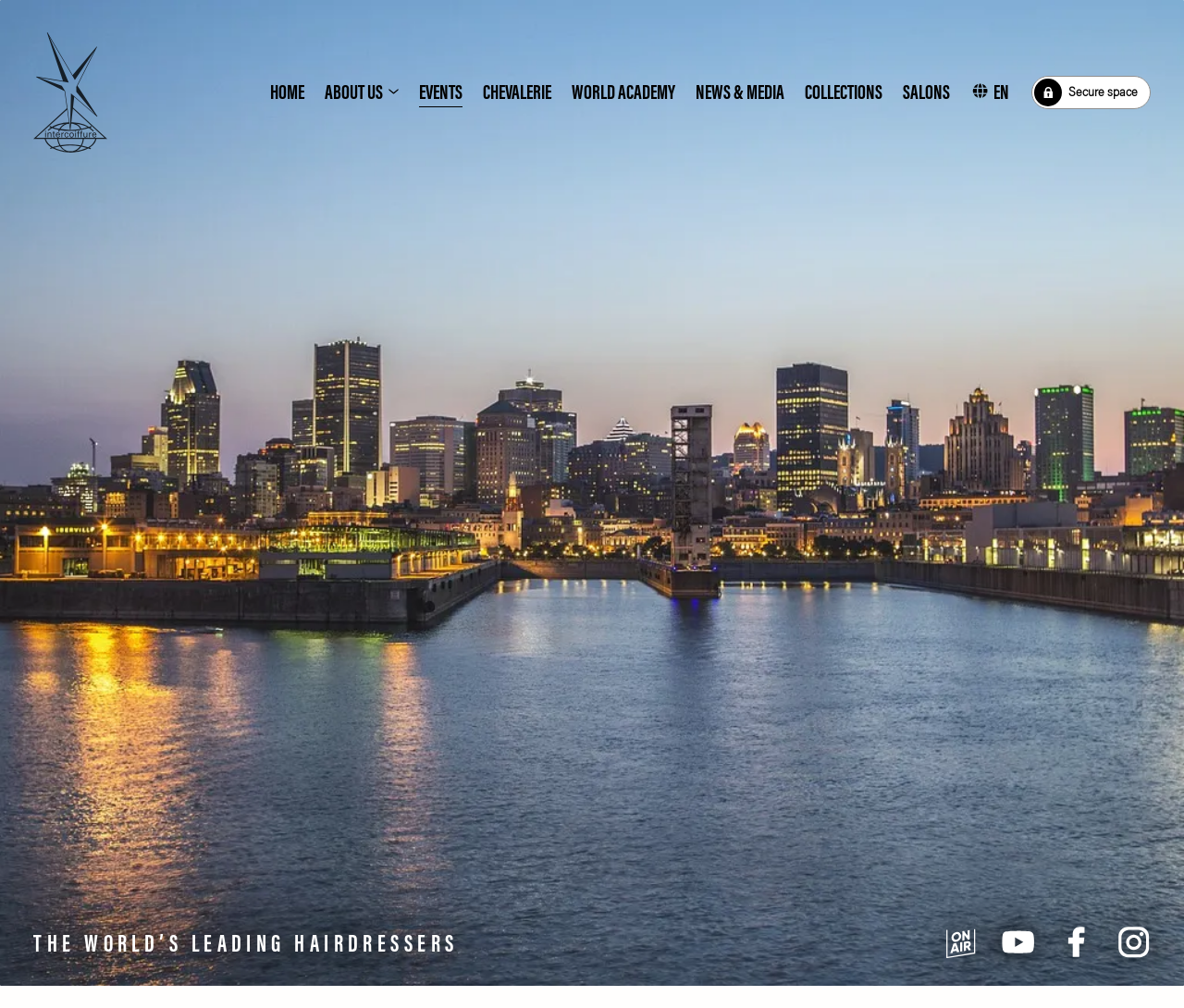Create a detailed narrative of the webpage’s visual and textual elements.

The webpage is about Intercoiffure America Canada, specifically promoting their first-ever Spring Gathering in Canada. At the top left, there is a link to Intercoiffure Mondial accompanied by an image. Below this, there is a navigation menu with links to various sections, including HOME, ABOUT US, EVENTS, CHEVALERIE, WORLD ACADEMY, NEWS & MEDIA, COLLECTIONS, and SALONS. 

To the right of the navigation menu, there are two small images and a static text "EN", indicating the language selection. Next to it, there is a secure space notification. A login link is placed at the top right corner.

The main content area takes up most of the page, with a large figure or image that spans the entire width. At the bottom, there is a static text "THE WORLD’S LEADING HAIRDRESSERS" in a prominent font. Below this, there are three identical links to follow Intercoiffure on Facebook, each accompanied by a Facebook icon, and one link to follow them on Instagram, accompanied by an Instagram icon.